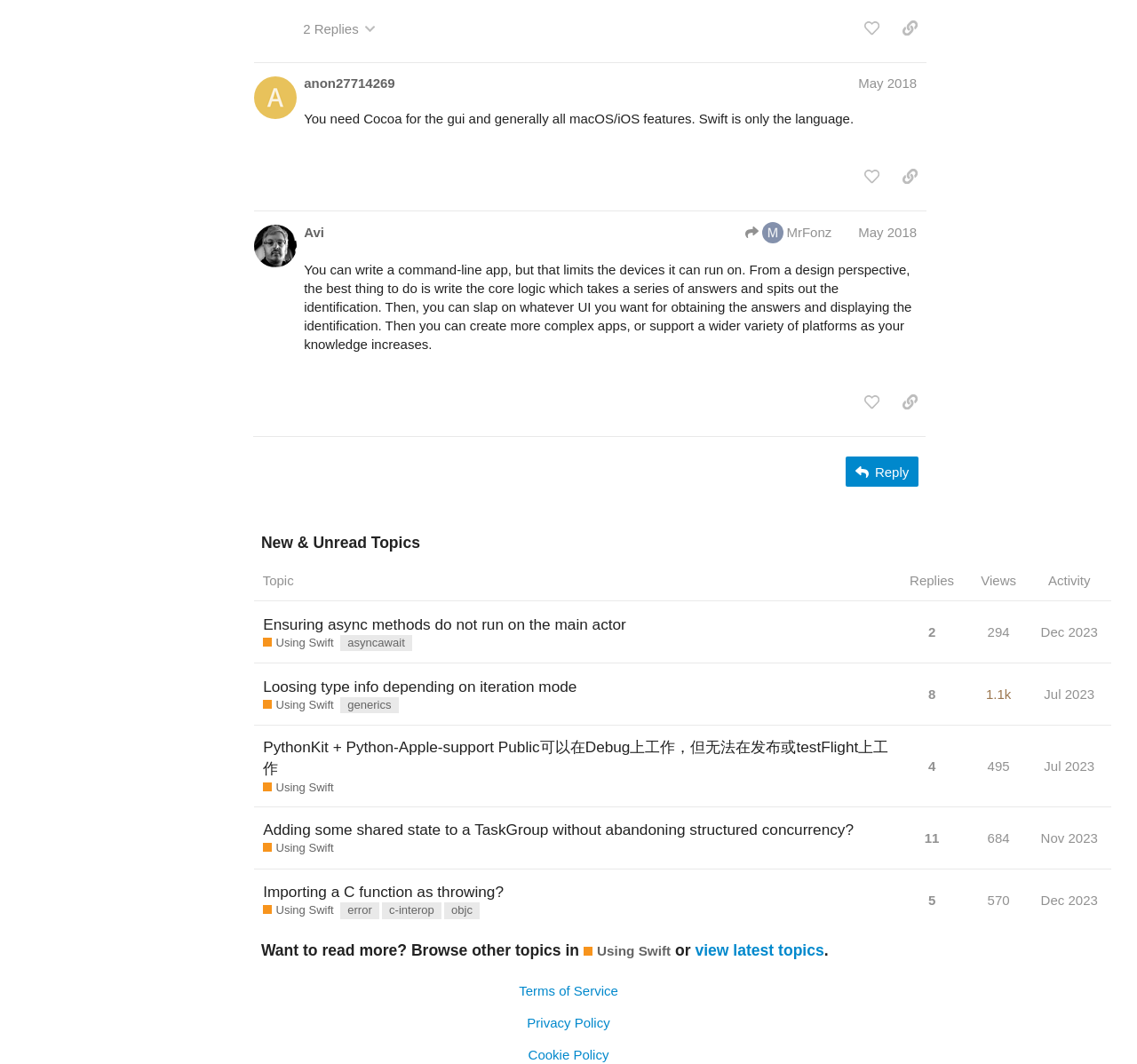Based on the image, give a detailed response to the question: What is the username of the person who posted 'Loosing type info depending on iteration mode'?

In the table, the topic 'Loosing type info depending on iteration mode' has a link 'Using Swift', which is likely the username of the person who posted it.